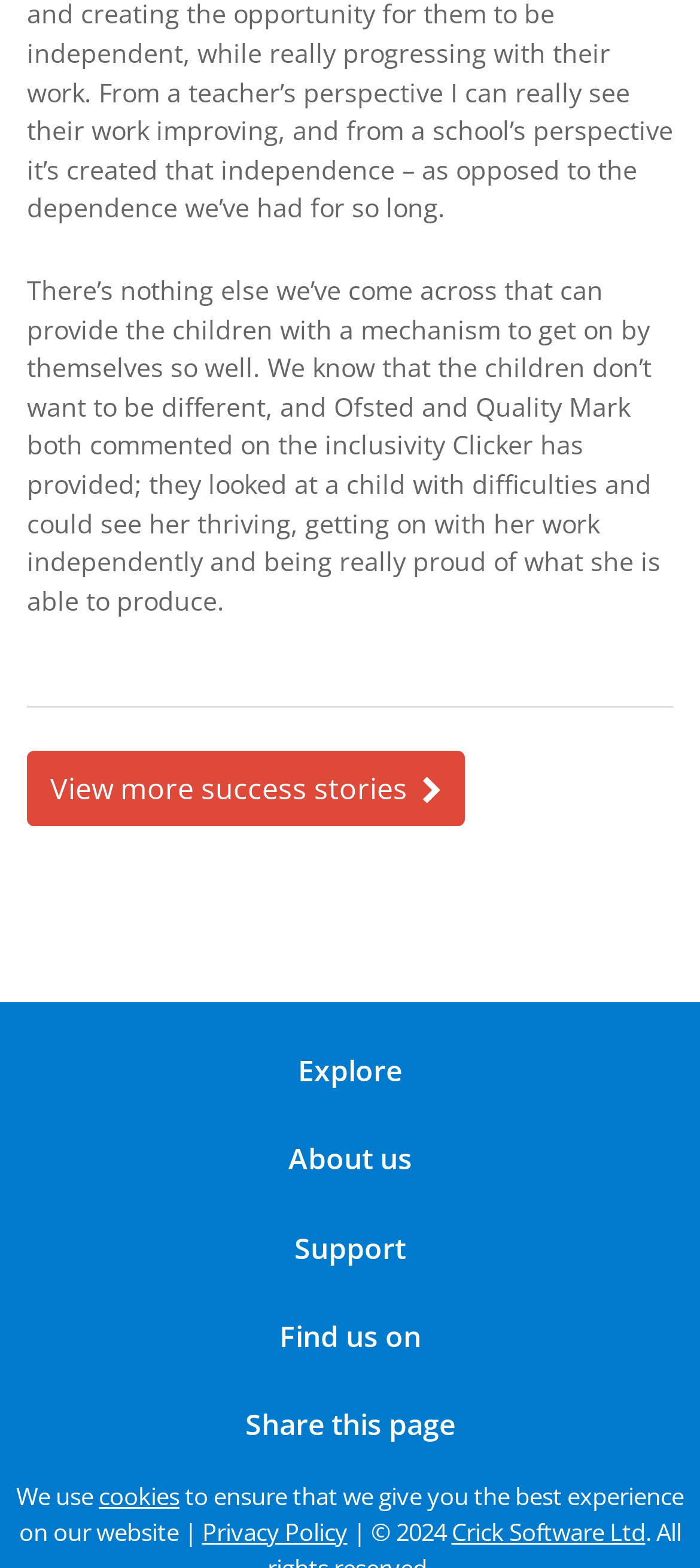Use one word or a short phrase to answer the question provided: 
What is the main topic of the webpage?

Inclusivity in education